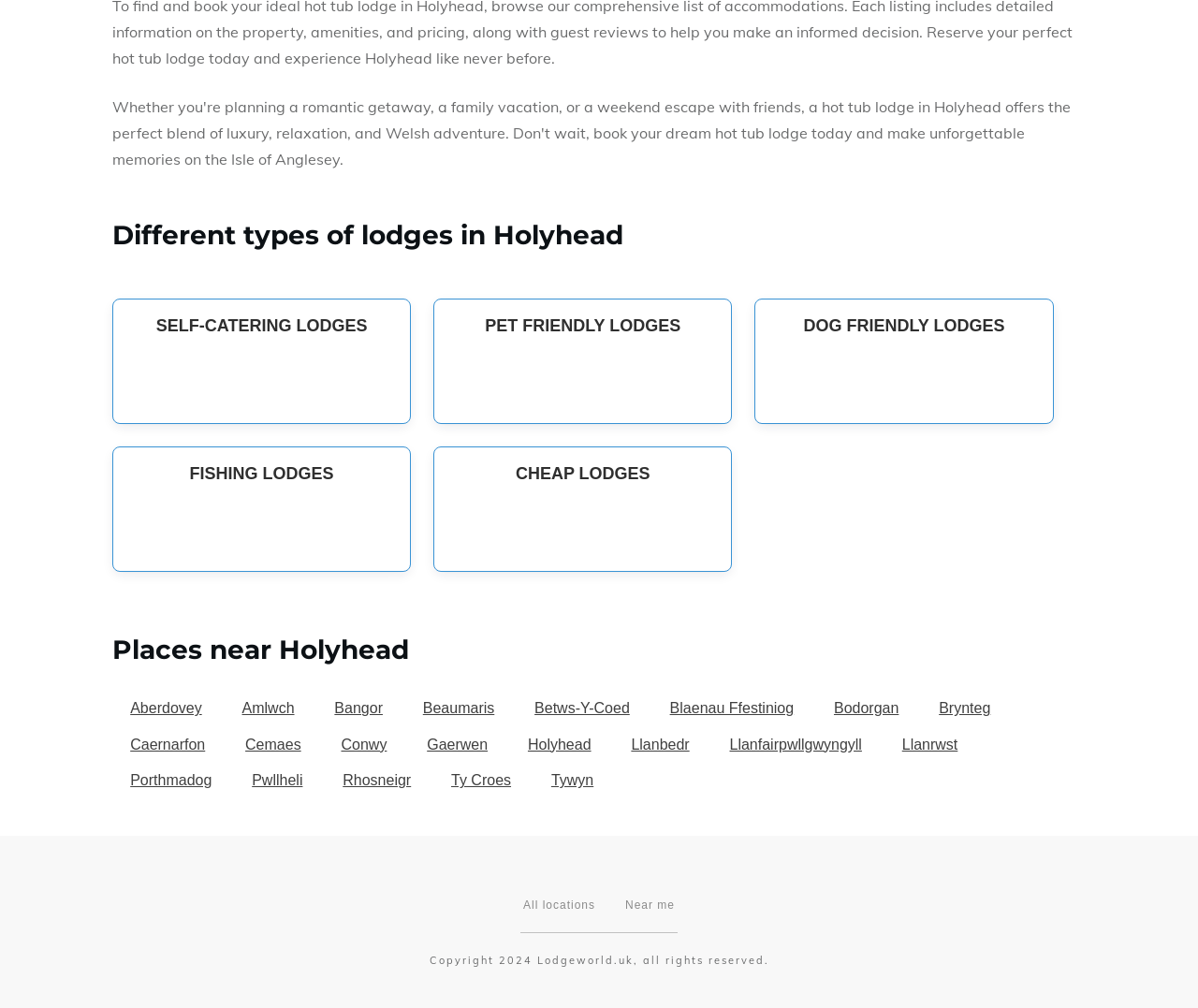Consider the image and give a detailed and elaborate answer to the question: 
What types of lodges are available in Holyhead?

The webpage provides a list of links under the heading 'Different types of lodges in Holyhead', which includes self-catering lodges, pet friendly lodges, dog friendly lodges, fishing lodges, and cheap lodges. These links suggest that these types of lodges are available in Holyhead.